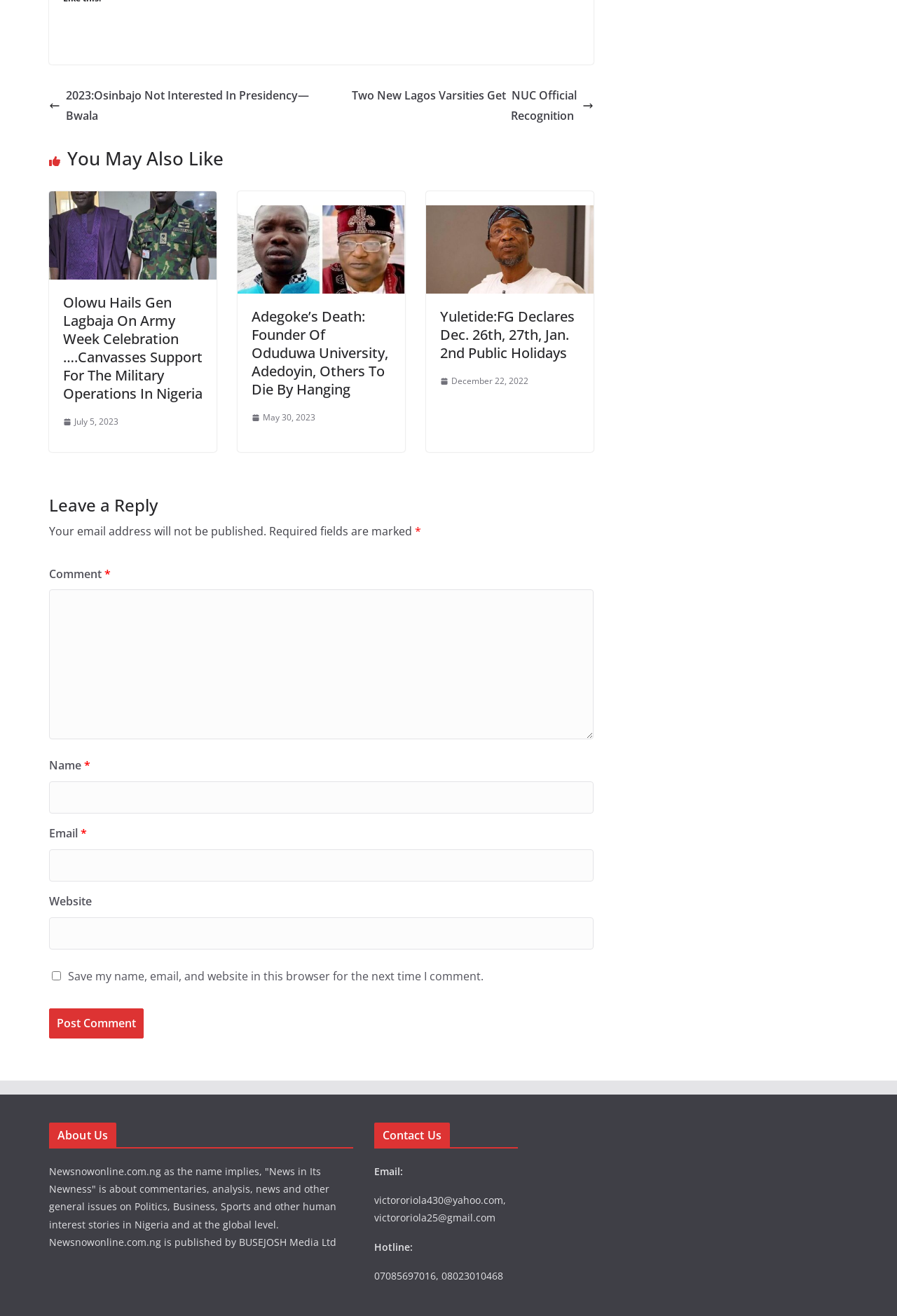Show the bounding box coordinates for the HTML element described as: "Share this paragraph".

None